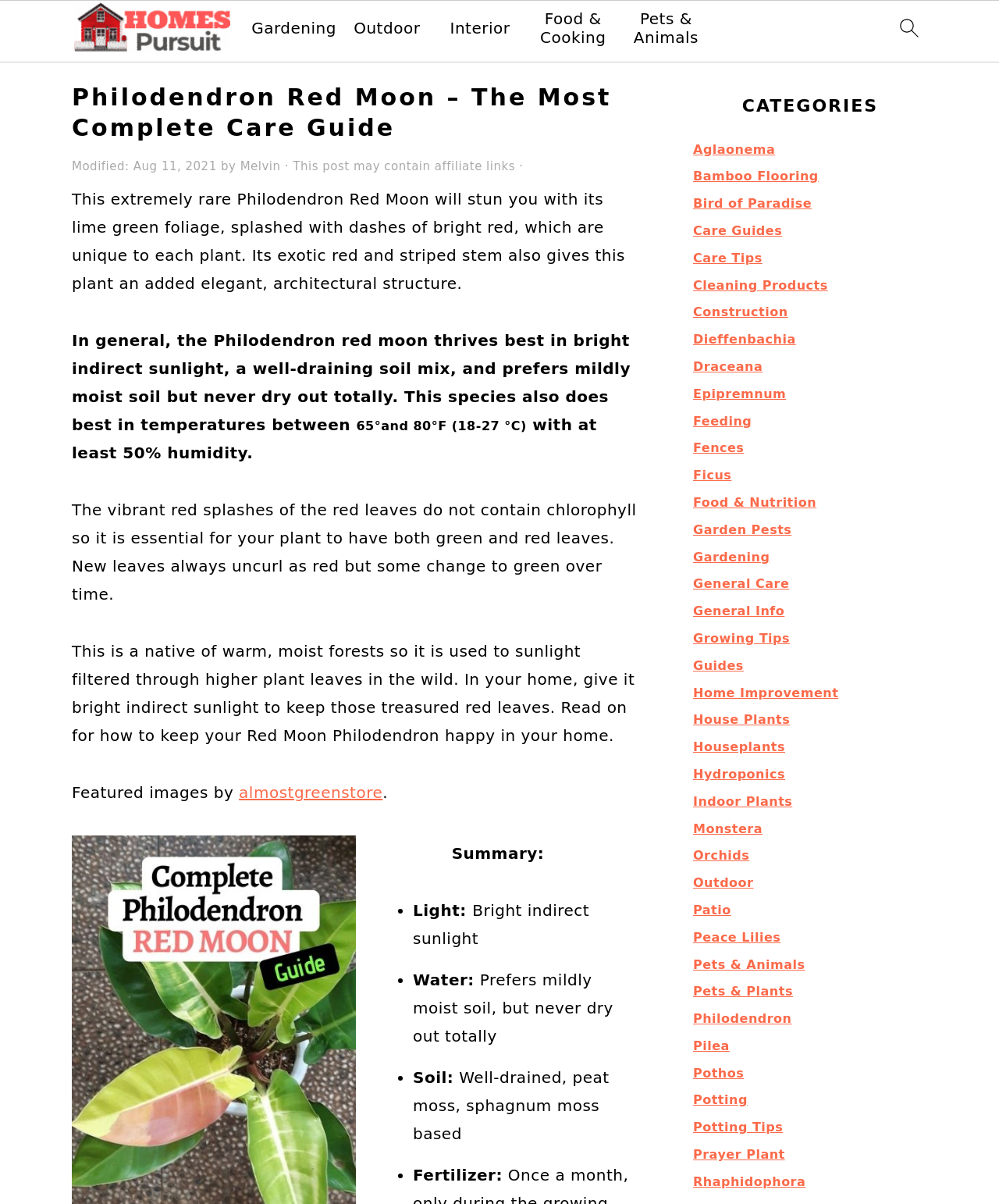Respond with a single word or short phrase to the following question: 
What is the humidity level recommended for this plant?

At least 50%